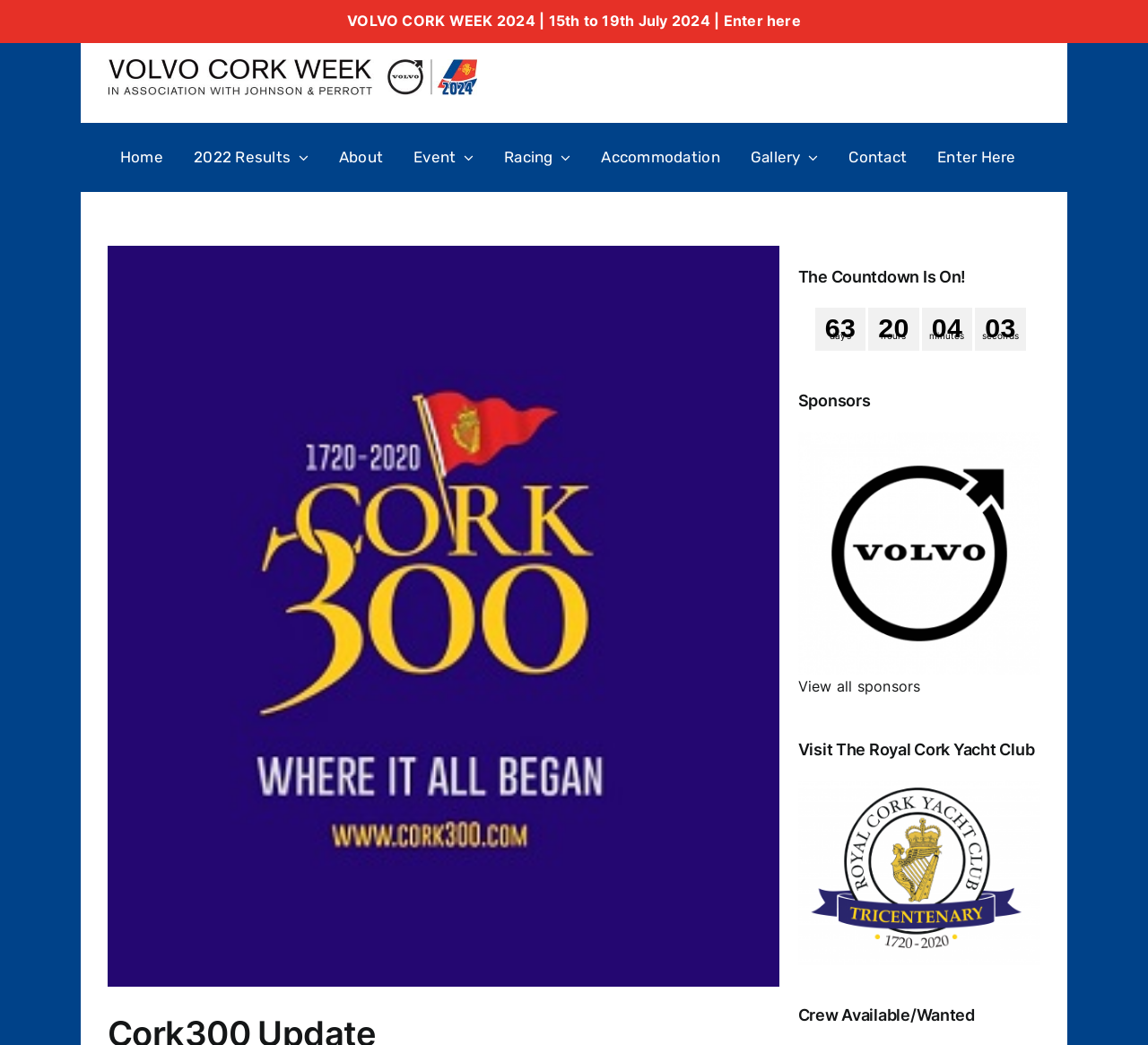By analyzing the image, answer the following question with a detailed response: What is the purpose of the 'Enter Here' link?

I found the answer by looking at the context in which the 'Enter Here' link is used. It appears to be related to entering the Volvo Cork Week 2024 event, suggesting that clicking on the link will allow users to enter the event.